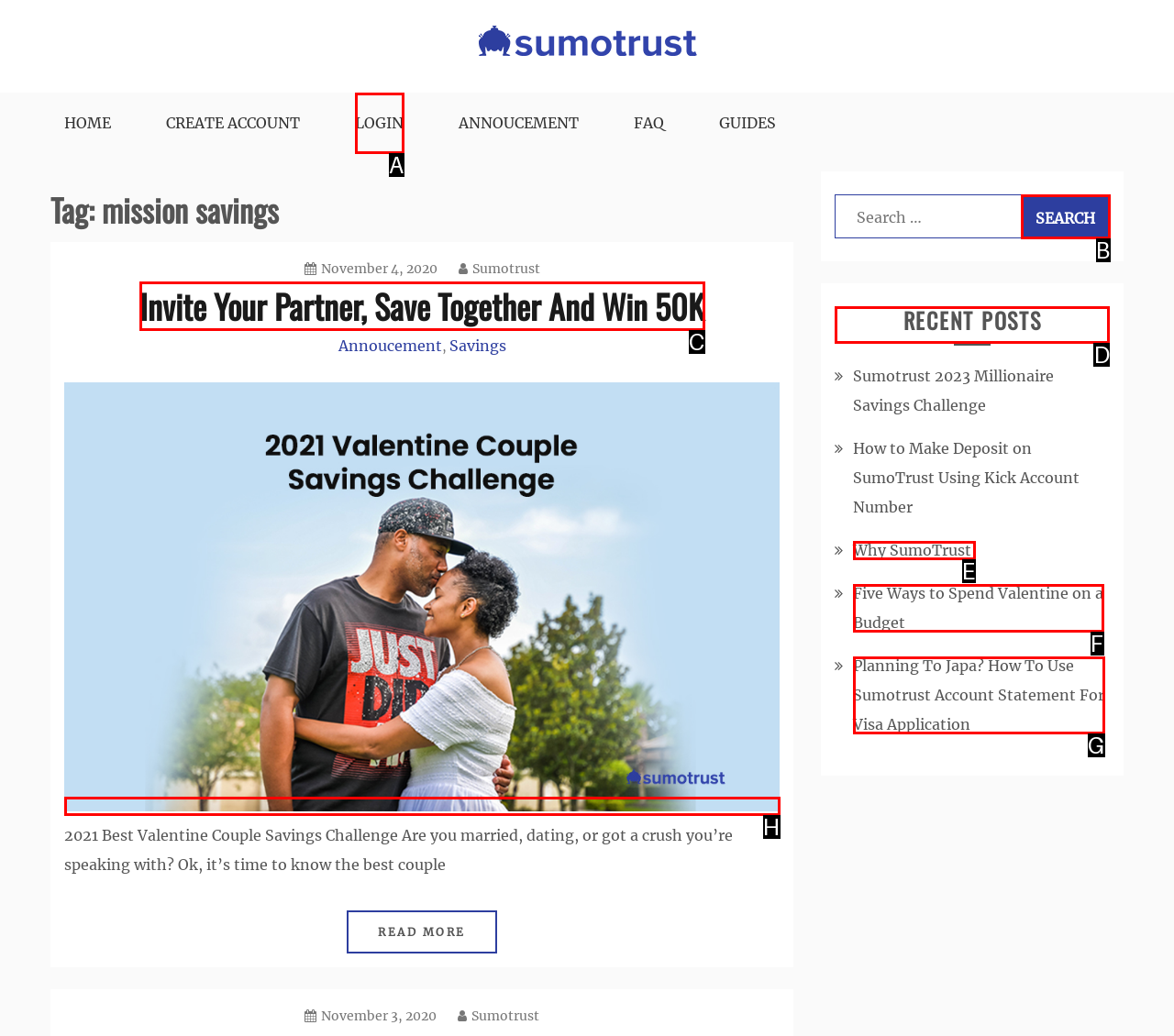Tell me the correct option to click for this task: check the RECENT POSTS
Write down the option's letter from the given choices.

D